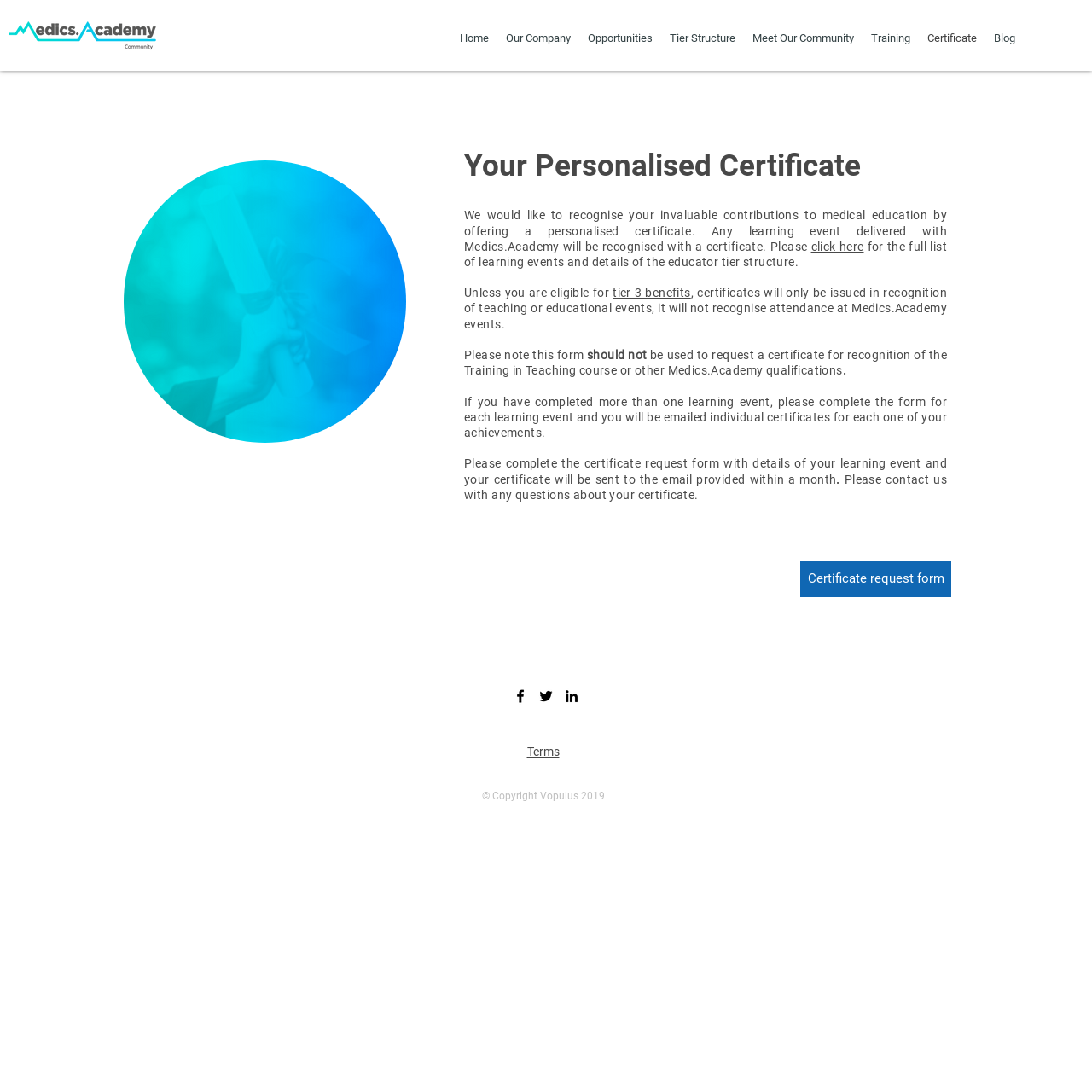Specify the bounding box coordinates of the area to click in order to follow the given instruction: "Click the 'Terms' link."

[0.482, 0.681, 0.512, 0.695]